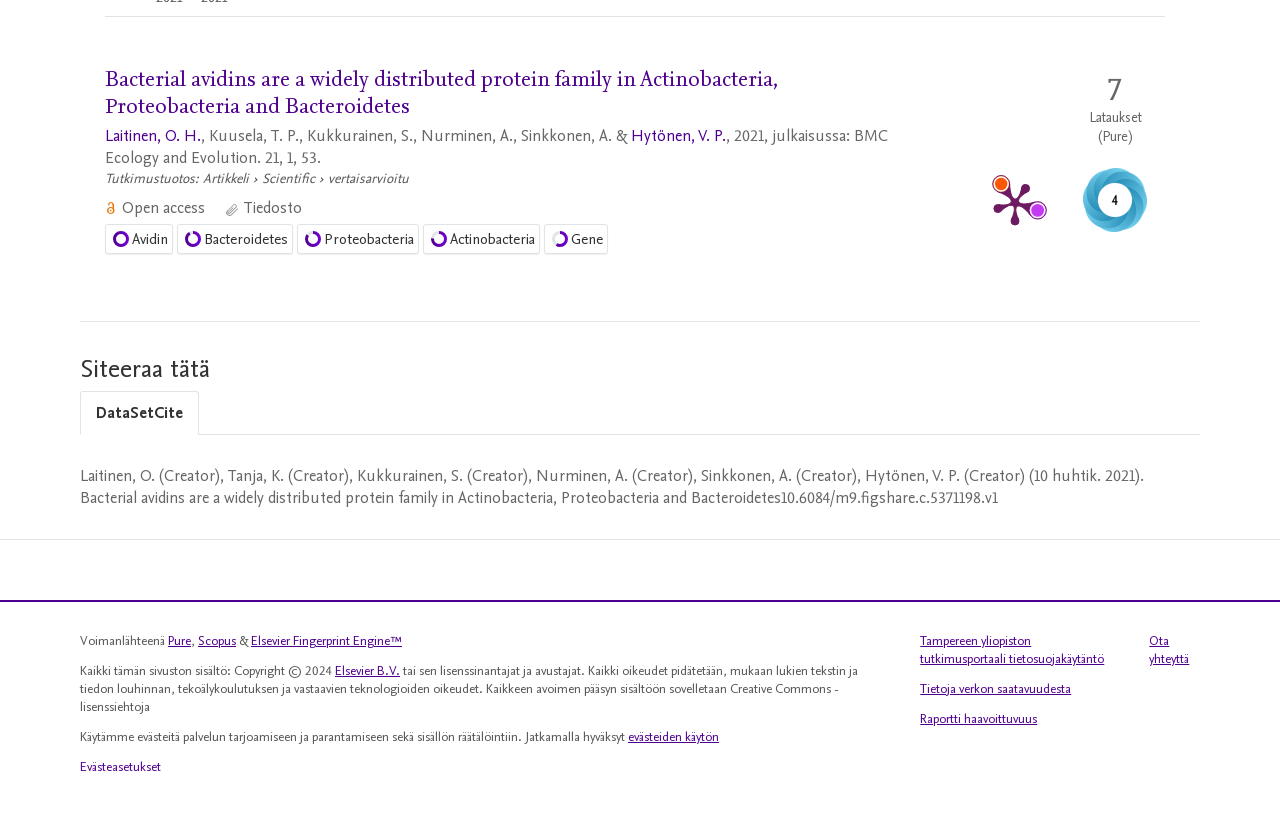Identify the bounding box coordinates of the region I need to click to complete this instruction: "Click on the 'Bacterial avidins are a widely distributed protein family in Actinobacteria, Proteobacteria and Bacteroidetes' link".

[0.082, 0.081, 0.707, 0.147]